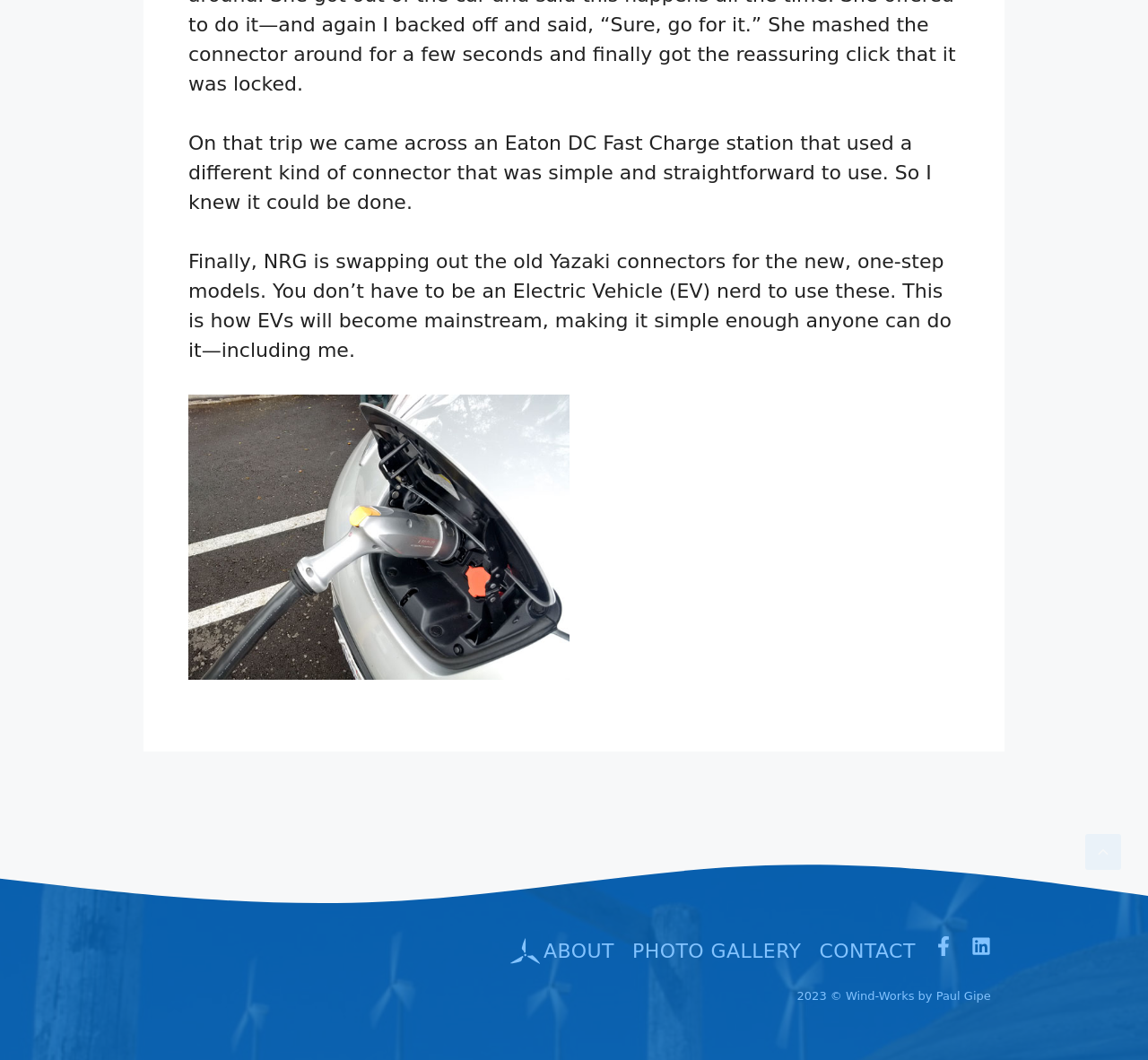Extract the bounding box for the UI element that matches this description: "About".

[0.444, 0.883, 0.535, 0.911]